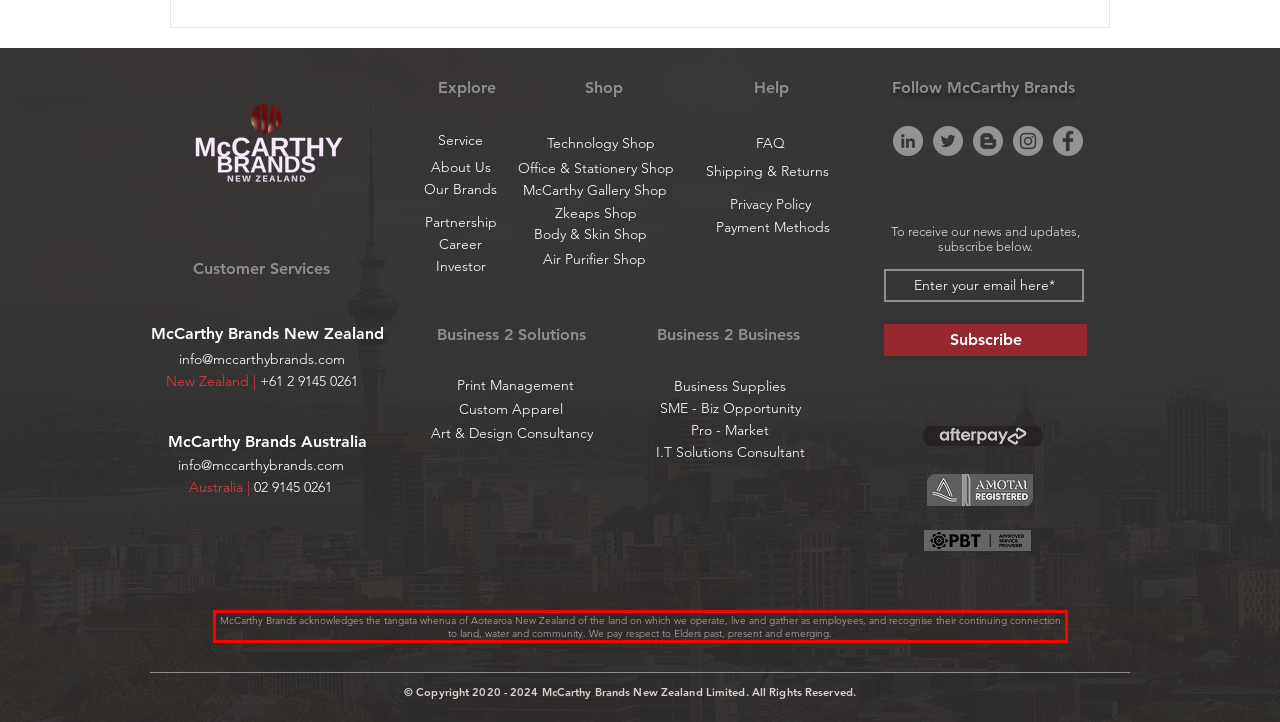View the screenshot of the webpage and identify the UI element surrounded by a red bounding box. Extract the text contained within this red bounding box.

McCarthy Brands acknowledges the tangata whenua of Aotearoa New Zealand of the land on which we operate, live and gather as employees, and recognise their continuing connection to land, water and community. We pay respect to Elders past, present and emerging.